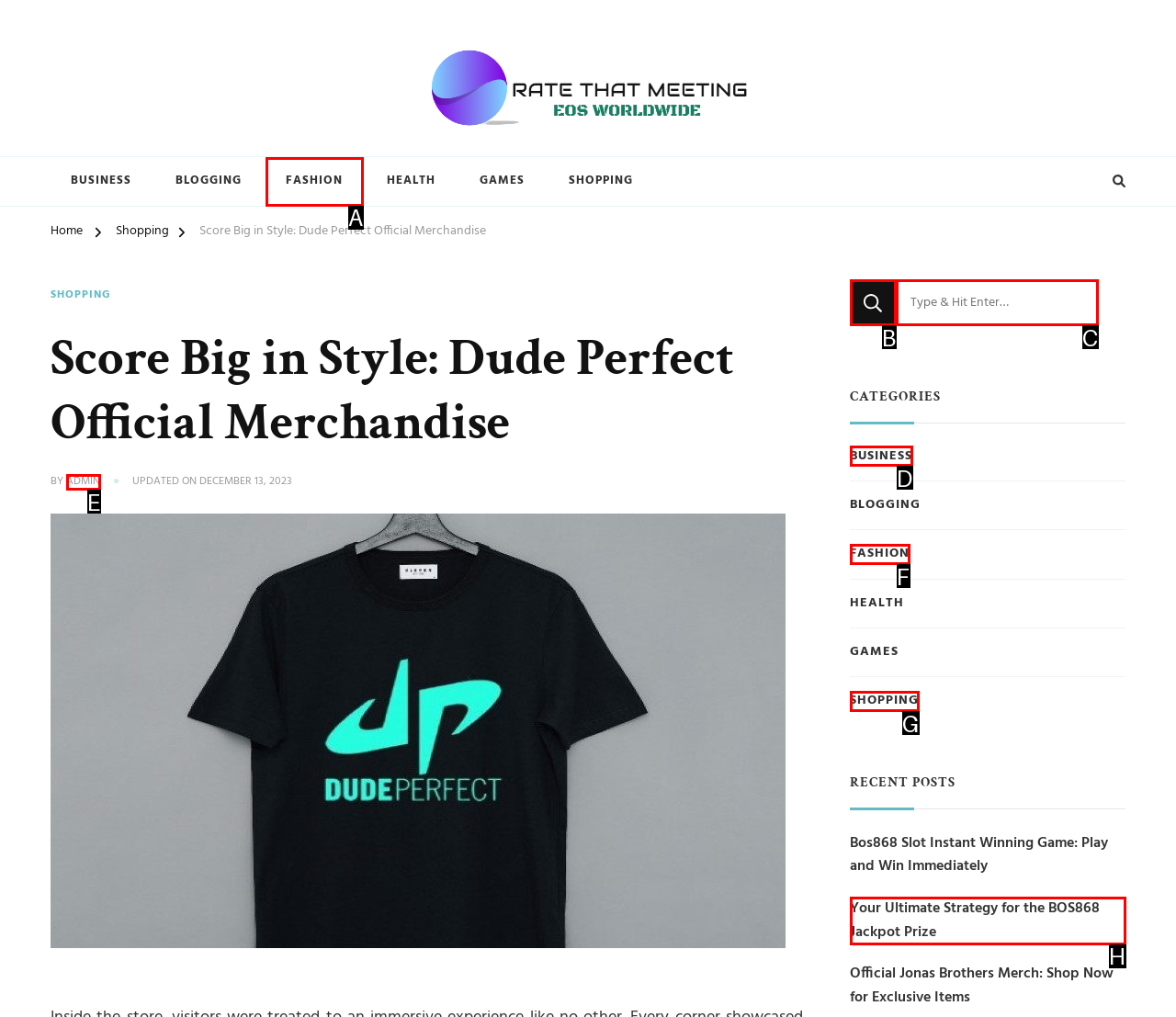Based on the description: parent_node: Looking for Something? value="Search"
Select the letter of the corresponding UI element from the choices provided.

B